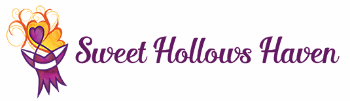From the details in the image, provide a thorough response to the question: What is the purpose of Sweet Hollows Haven?

According to the caption, the mission of Sweet Hollows Haven is to foster a welcoming environment for artistic expression and engagement, which suggests that the purpose of Sweet Hollows Haven is to provide a supportive and inclusive space for people to express their creativity.